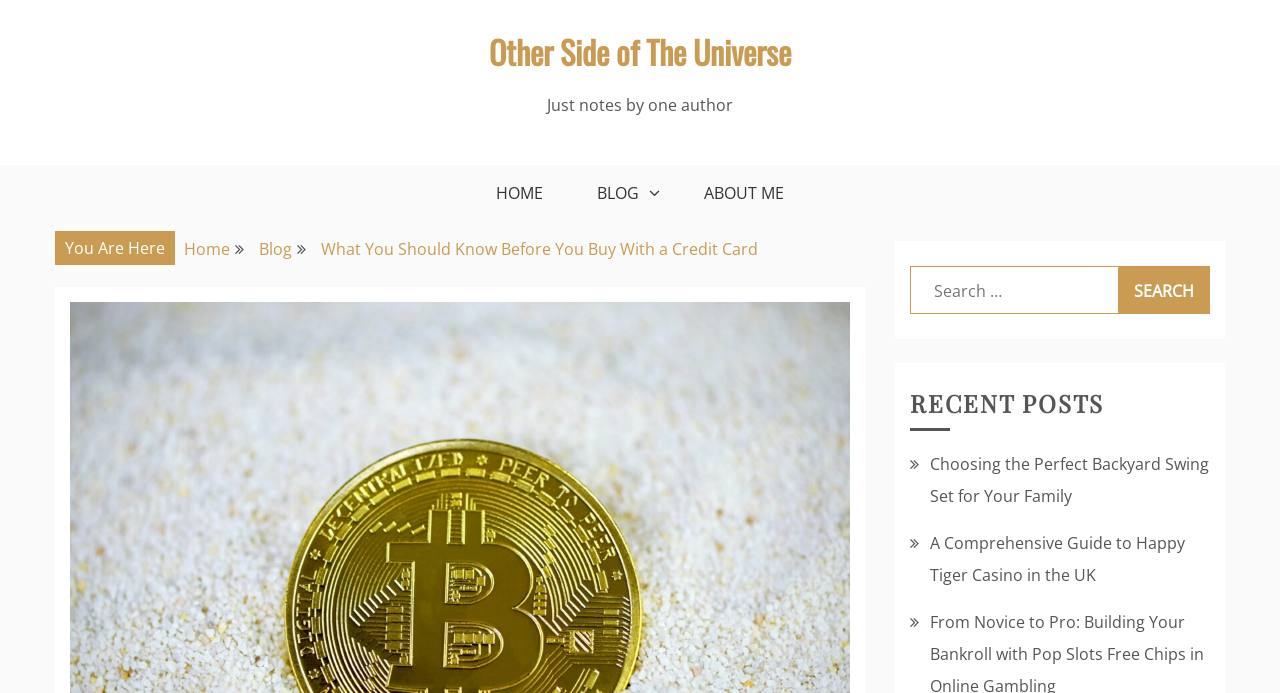Provide your answer in a single word or phrase: 
How many navigation links are there?

3